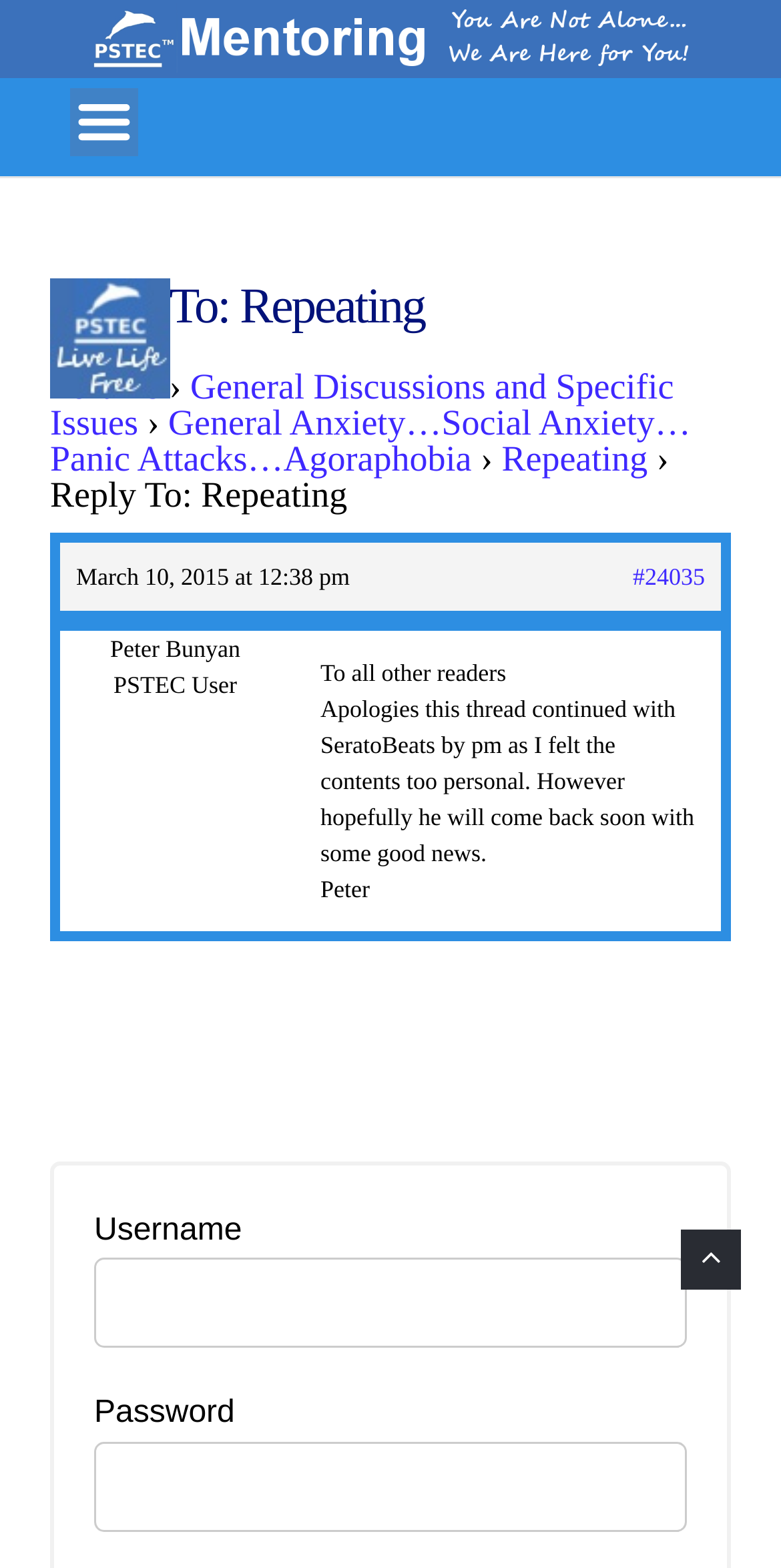Find the bounding box coordinates of the area that needs to be clicked in order to achieve the following instruction: "Enter username". The coordinates should be specified as four float numbers between 0 and 1, i.e., [left, top, right, bottom].

[0.121, 0.802, 0.879, 0.86]